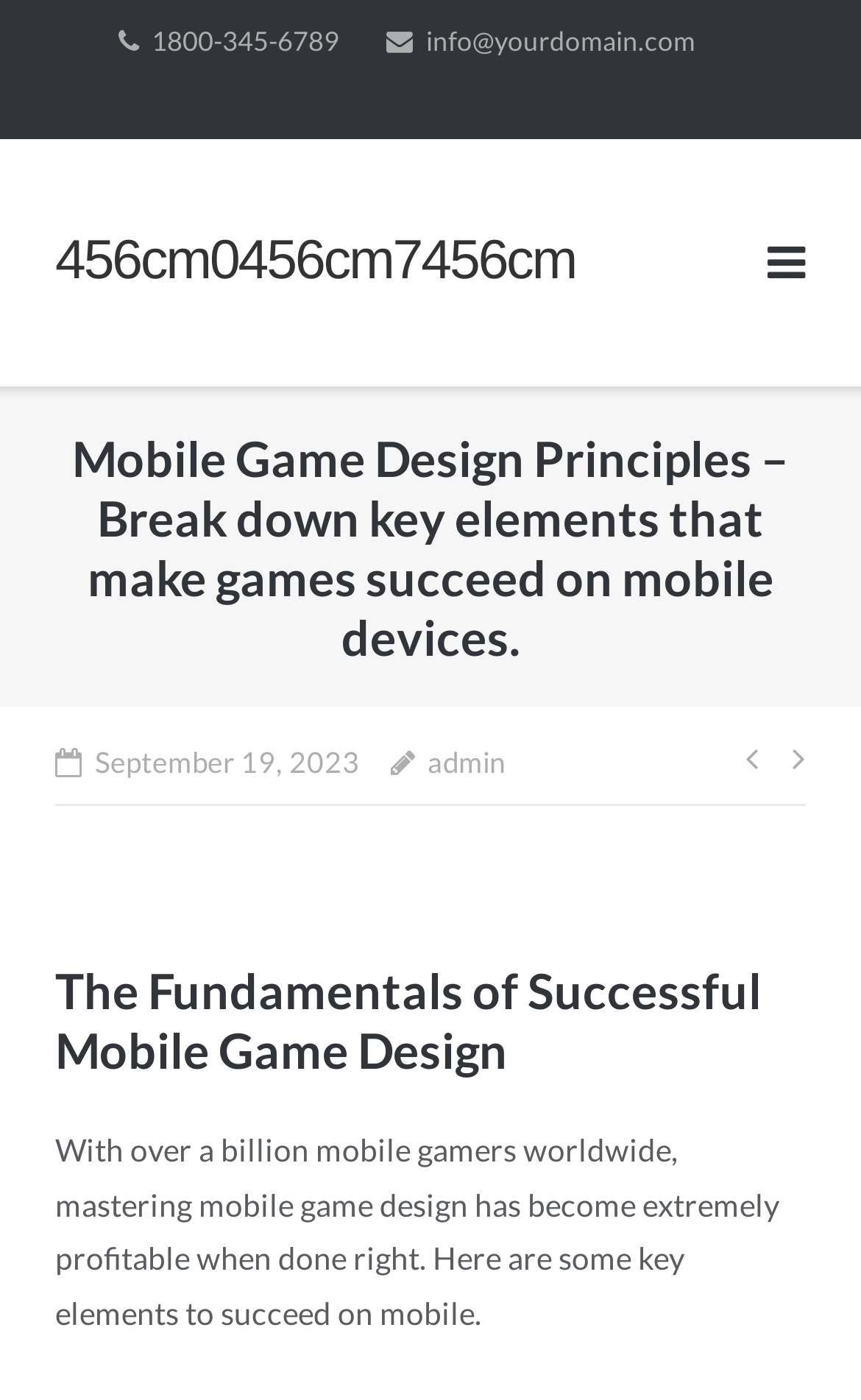What is the purpose of the post?
Look at the image and respond with a one-word or short phrase answer.

To succeed on mobile